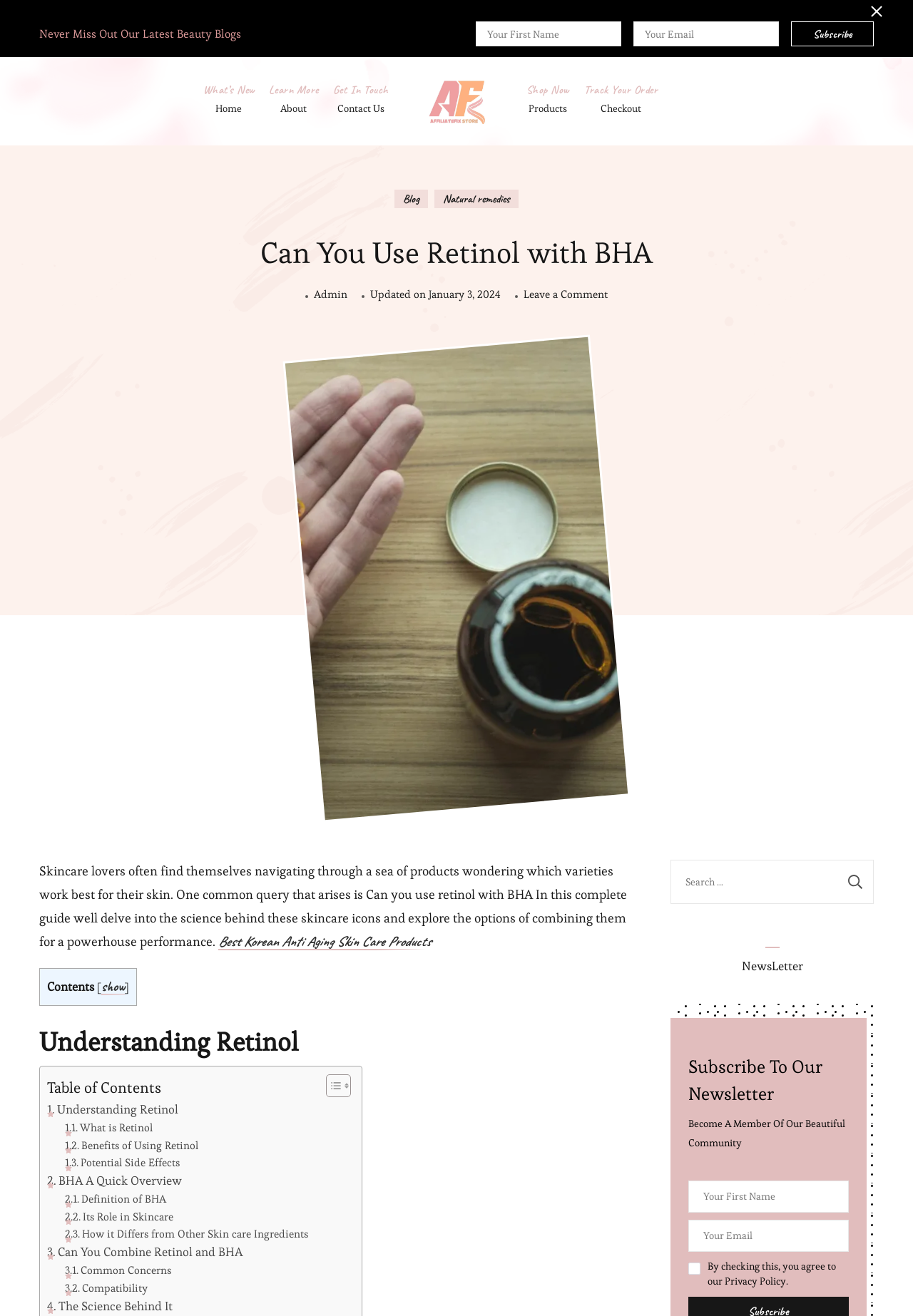Pinpoint the bounding box coordinates of the clickable element to carry out the following instruction: "Search for something."

[0.917, 0.654, 0.956, 0.686]